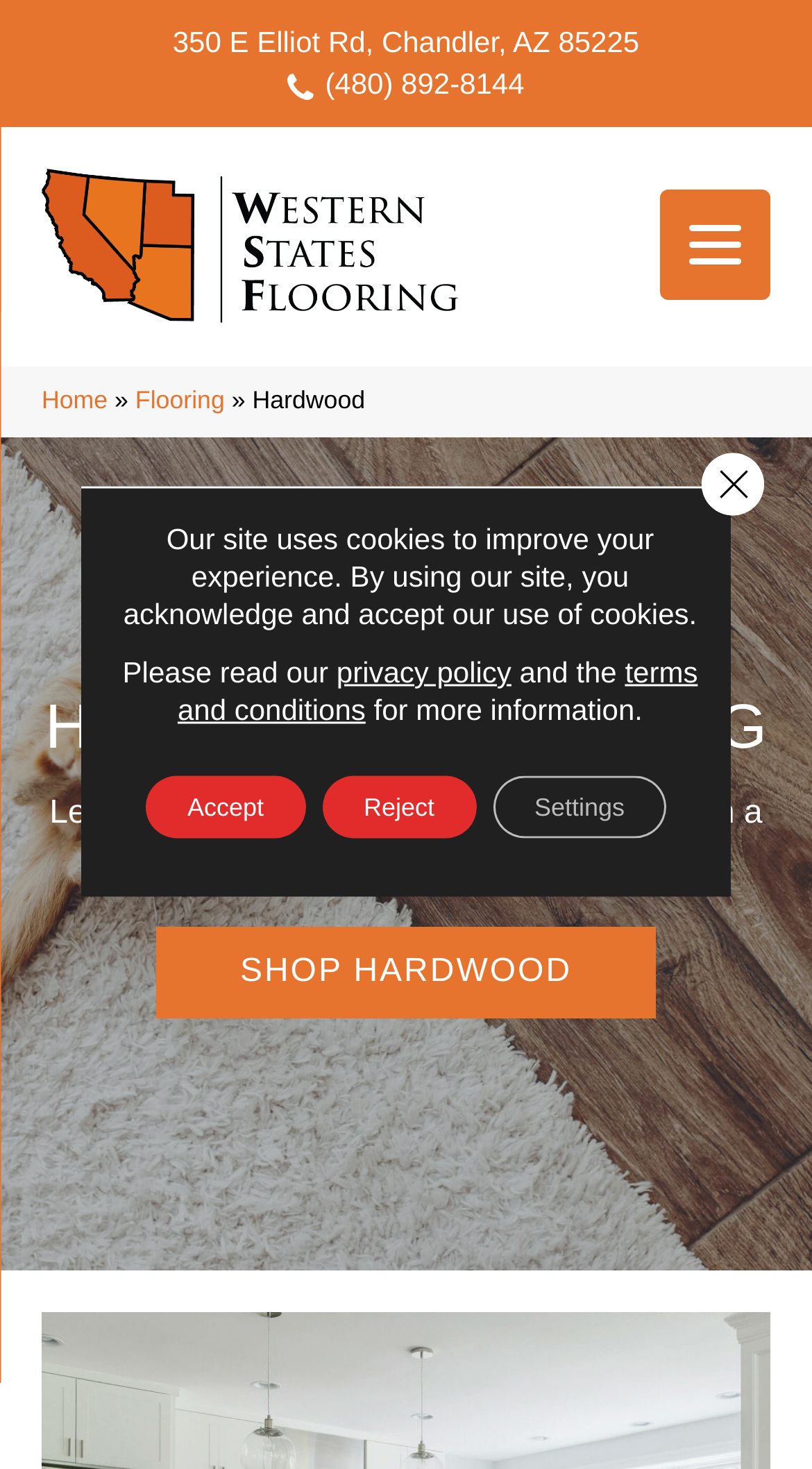What is the phone number of Western States Flooring?
Can you provide a detailed and comprehensive answer to the question?

I found the phone number by looking at the link element with the text ' (480) 892-8144' which is located near the top of the webpage, indicating the contact information of Western States Flooring.